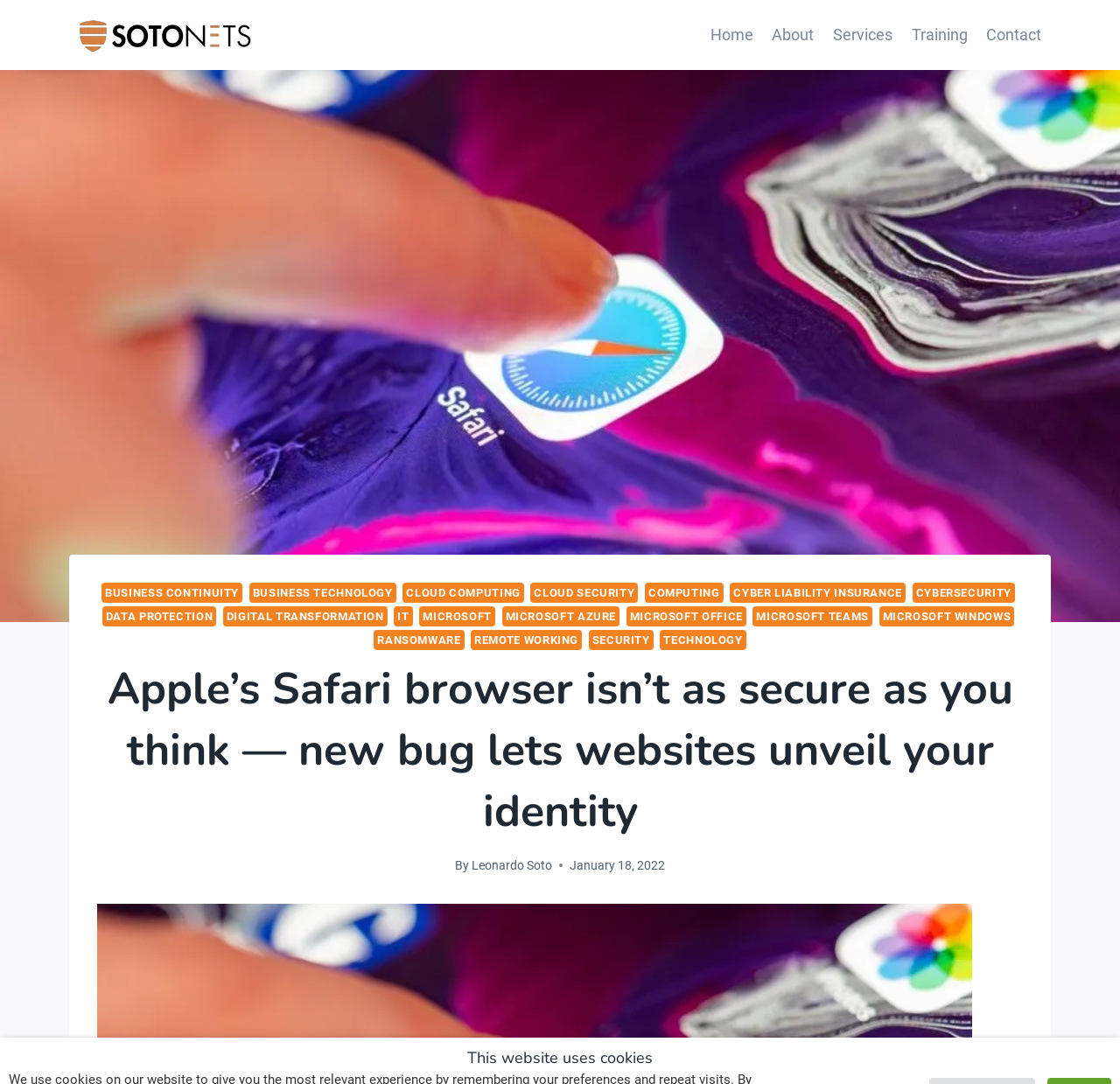Please answer the following question using a single word or phrase: 
What is the topic of the main article?

Safari browser security